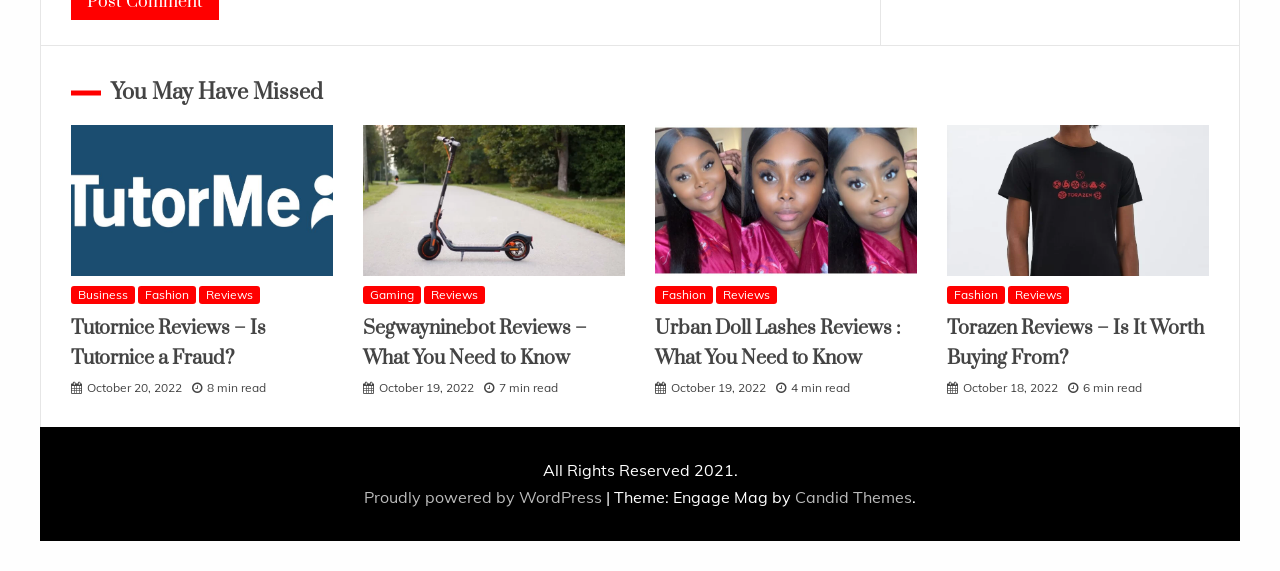Please mark the clickable region by giving the bounding box coordinates needed to complete this instruction: "Read 'Segwayninebot Reviews – What You Need to Know'".

[0.284, 0.541, 0.488, 0.665]